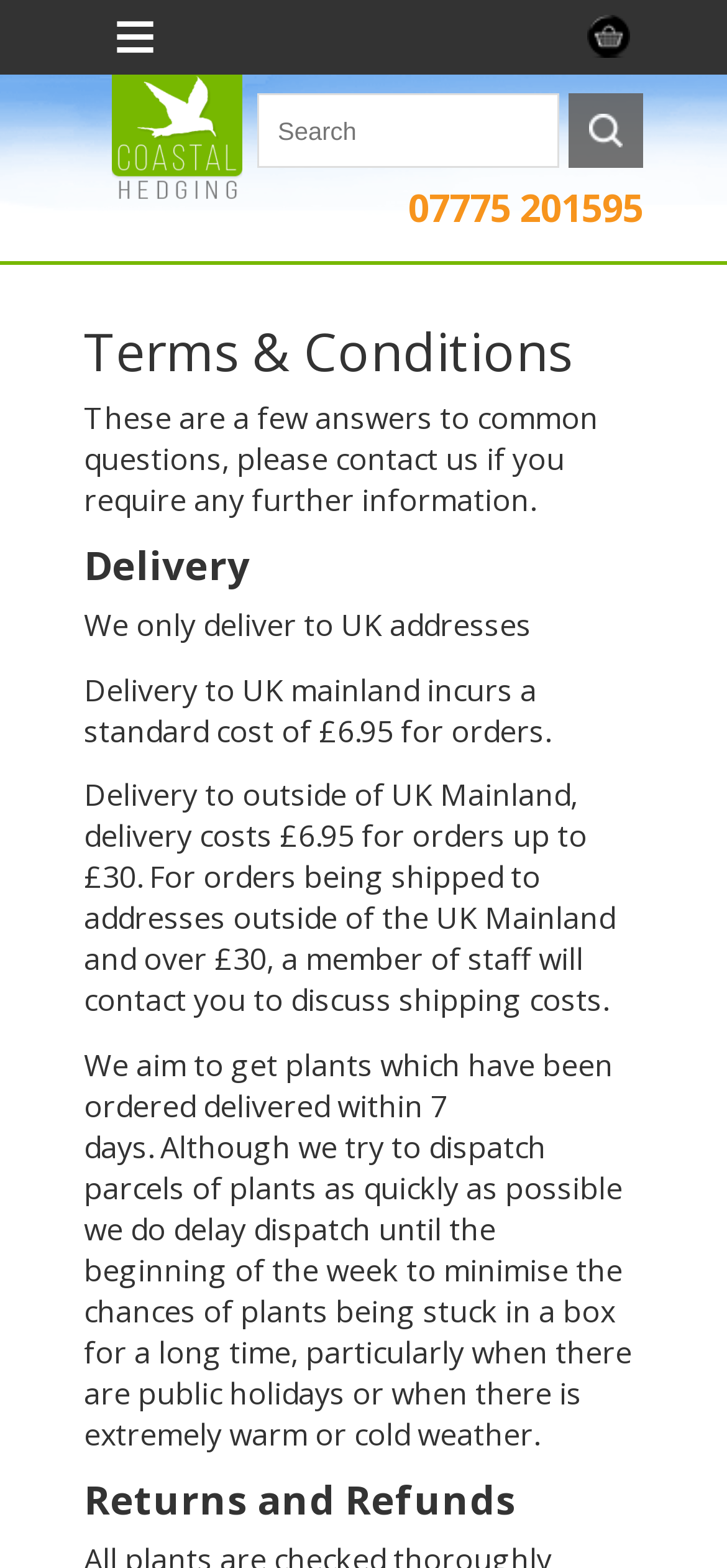Determine the main heading text of the webpage.

Terms & Conditions